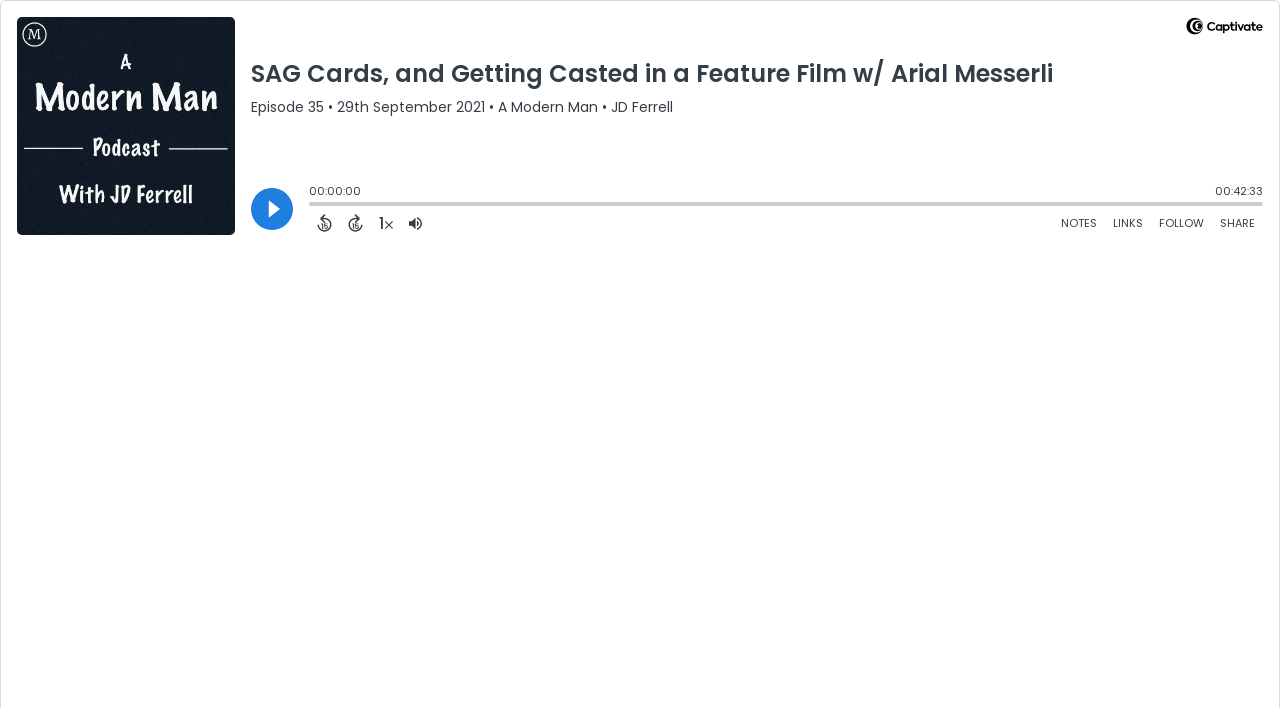Provide a short answer to the following question with just one word or phrase: What is the function of the button with the image of a backward arrow?

Back 15 Seconds